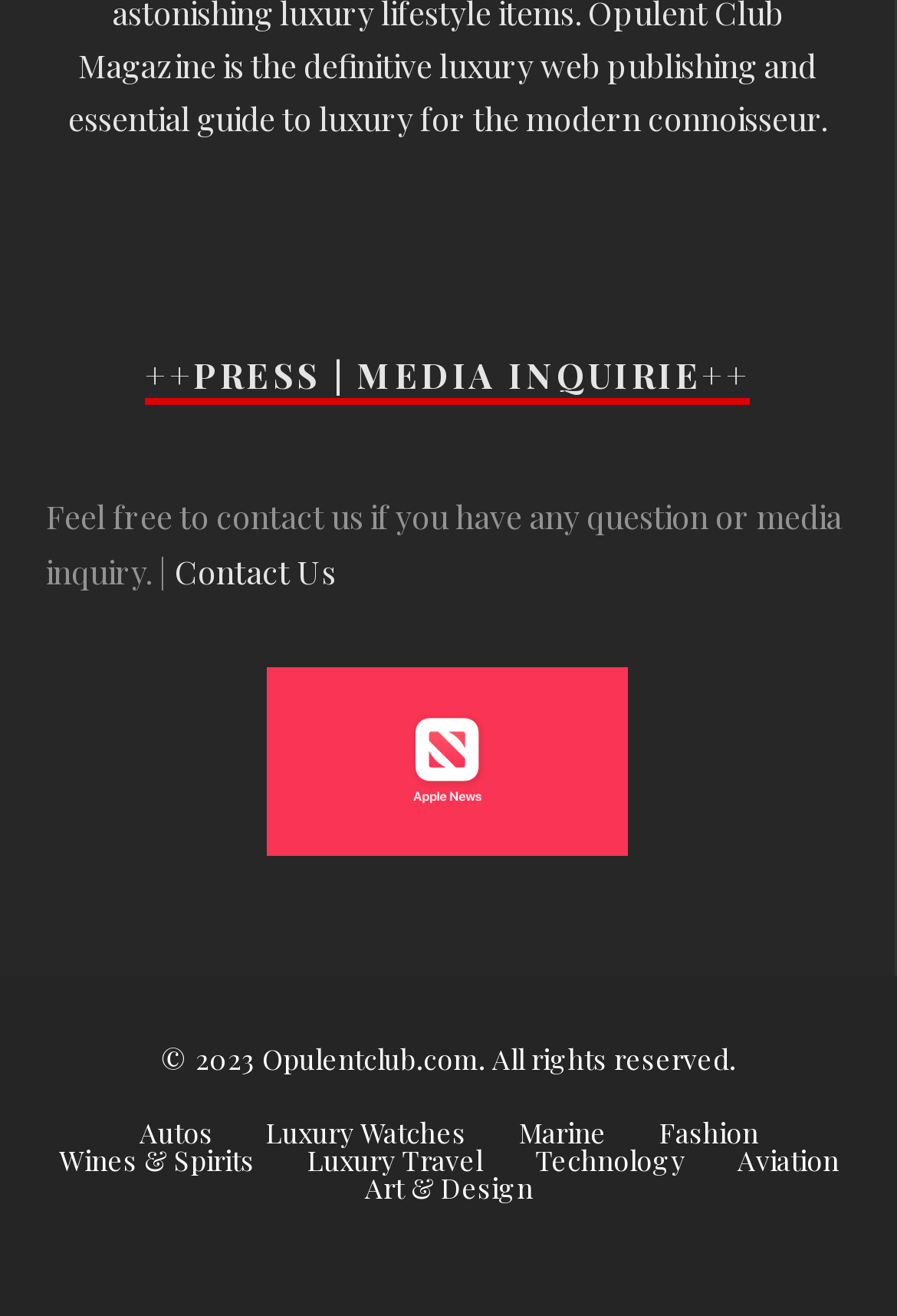What is the copyright year of Opulentclub.com?
Based on the image, answer the question in a detailed manner.

The copyright year can be found at the bottom of the webpage, where it says '© 2023 Opulentclub.com. All rights reserved.'